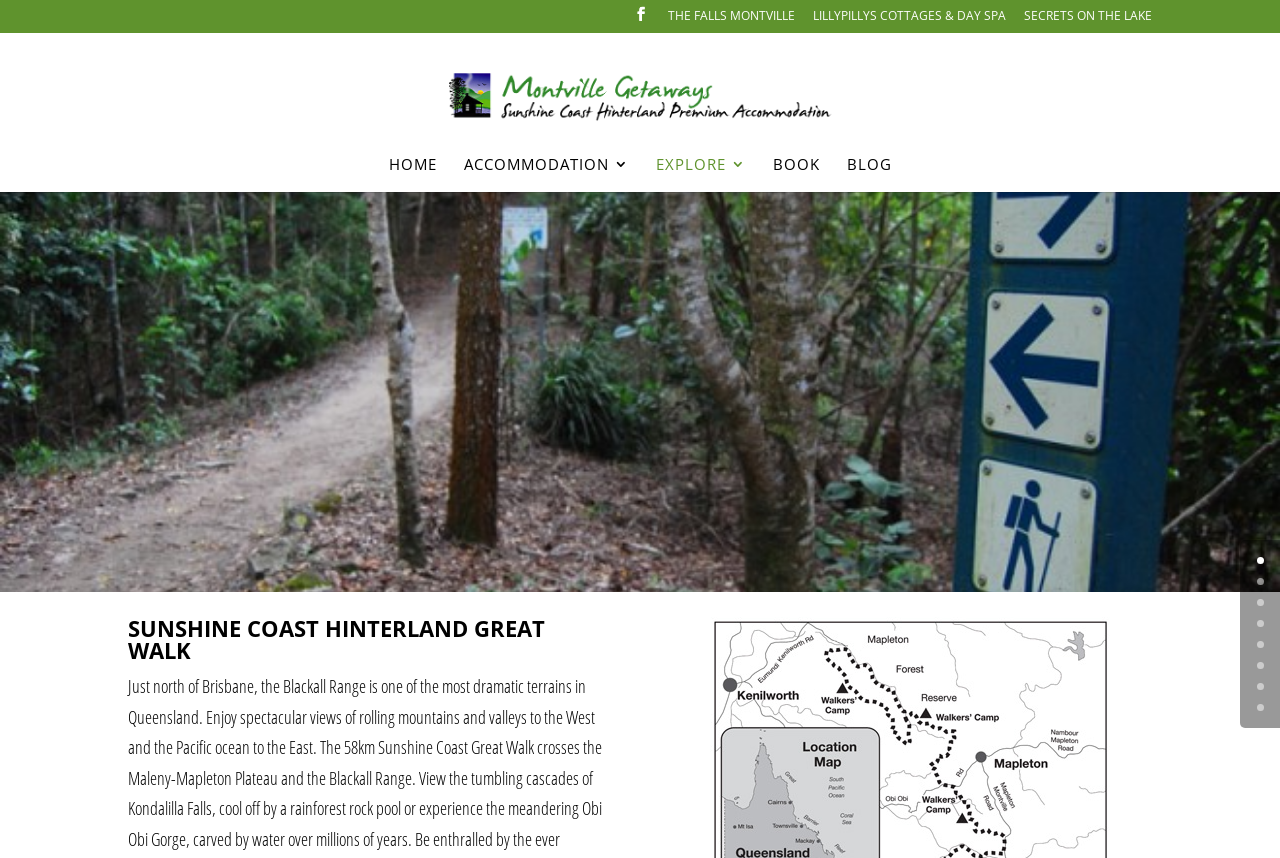What is the purpose of the search box?
Please respond to the question with a detailed and well-explained answer.

The search box has a placeholder text 'Search for:', indicating that it is used to search for something, likely related to the walk or accommodations.